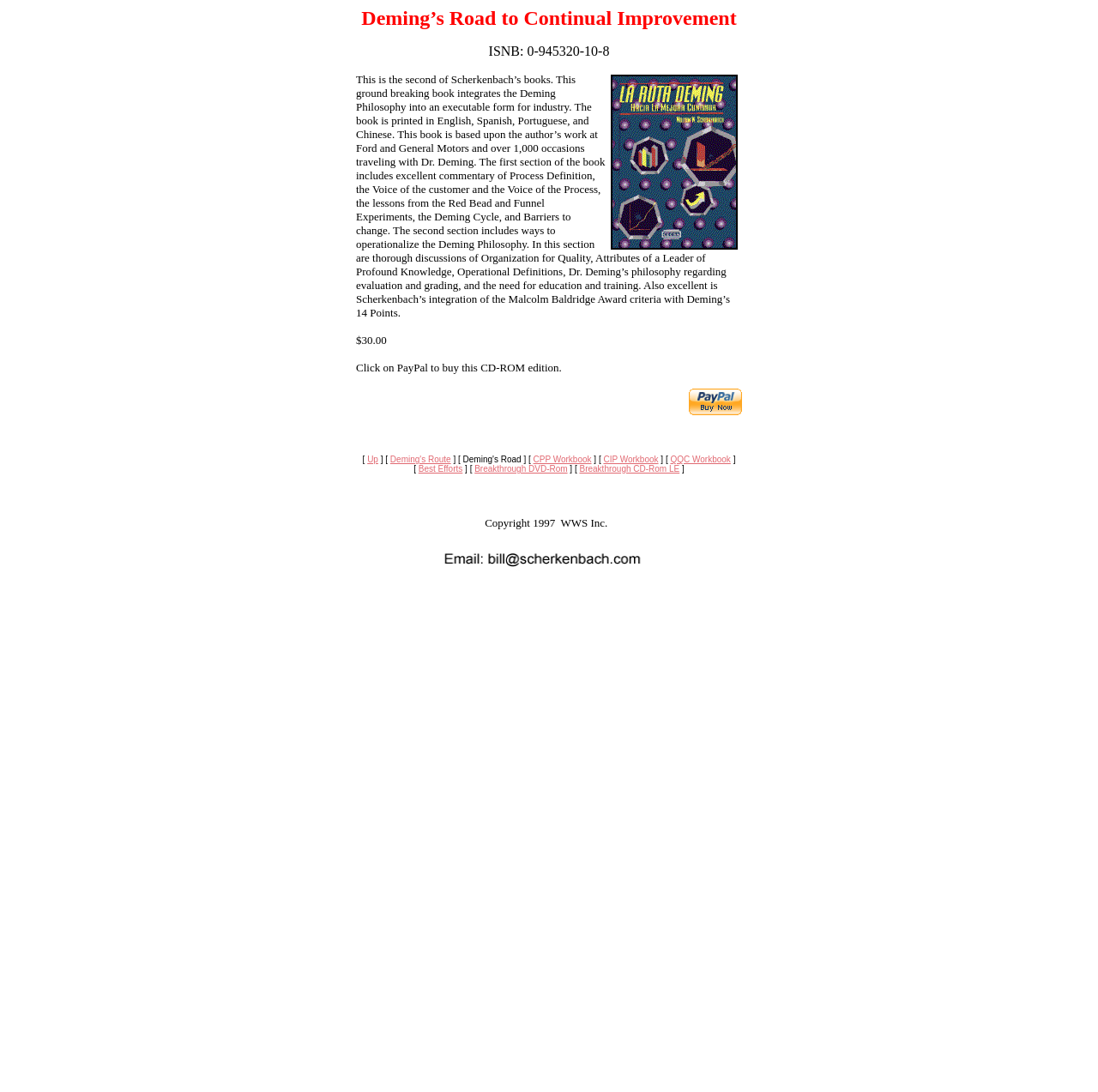Please identify the bounding box coordinates for the region that you need to click to follow this instruction: "Search for something".

None